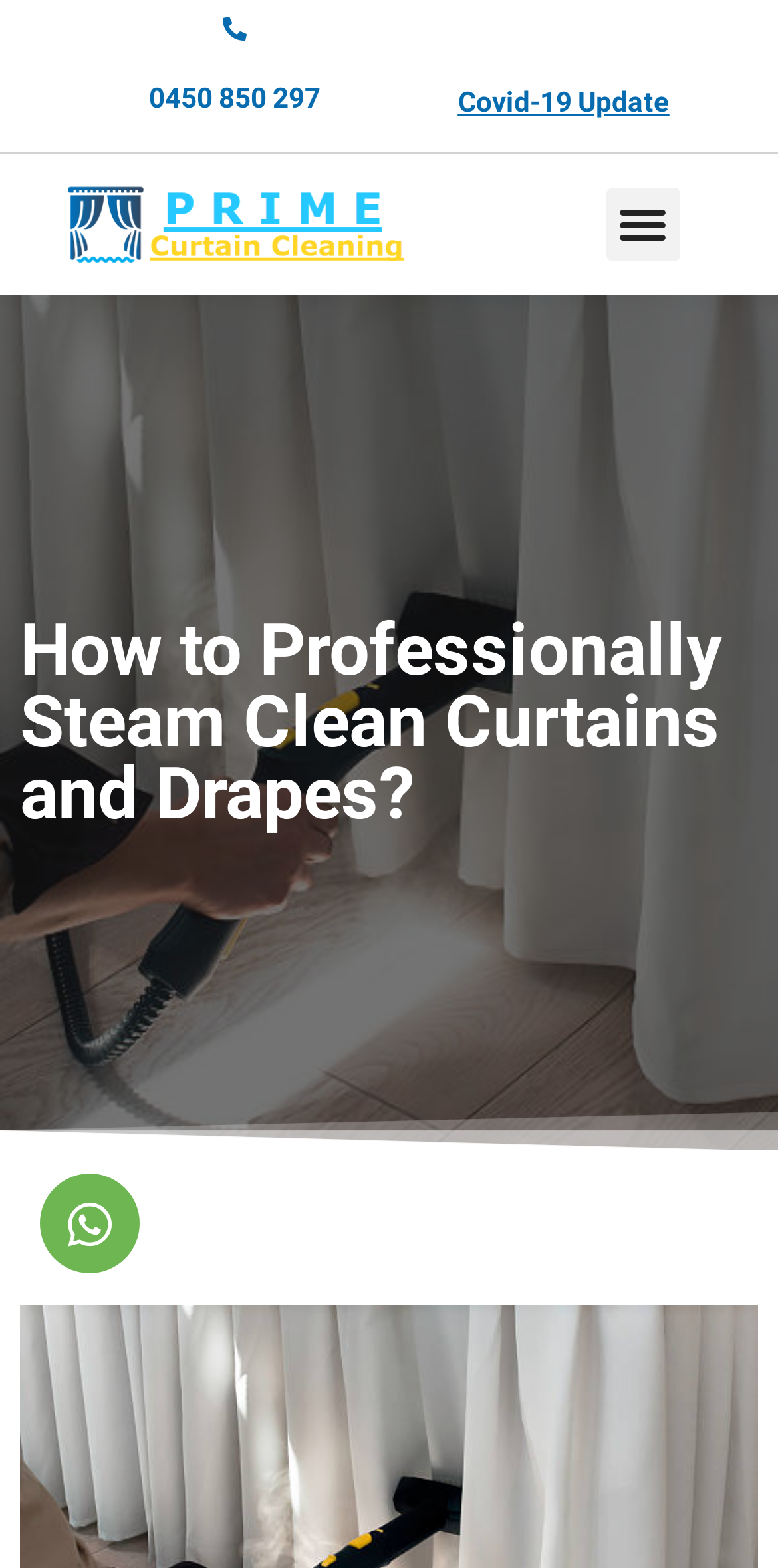What is the phone number on the webpage?
Answer the question using a single word or phrase, according to the image.

0450 850 297